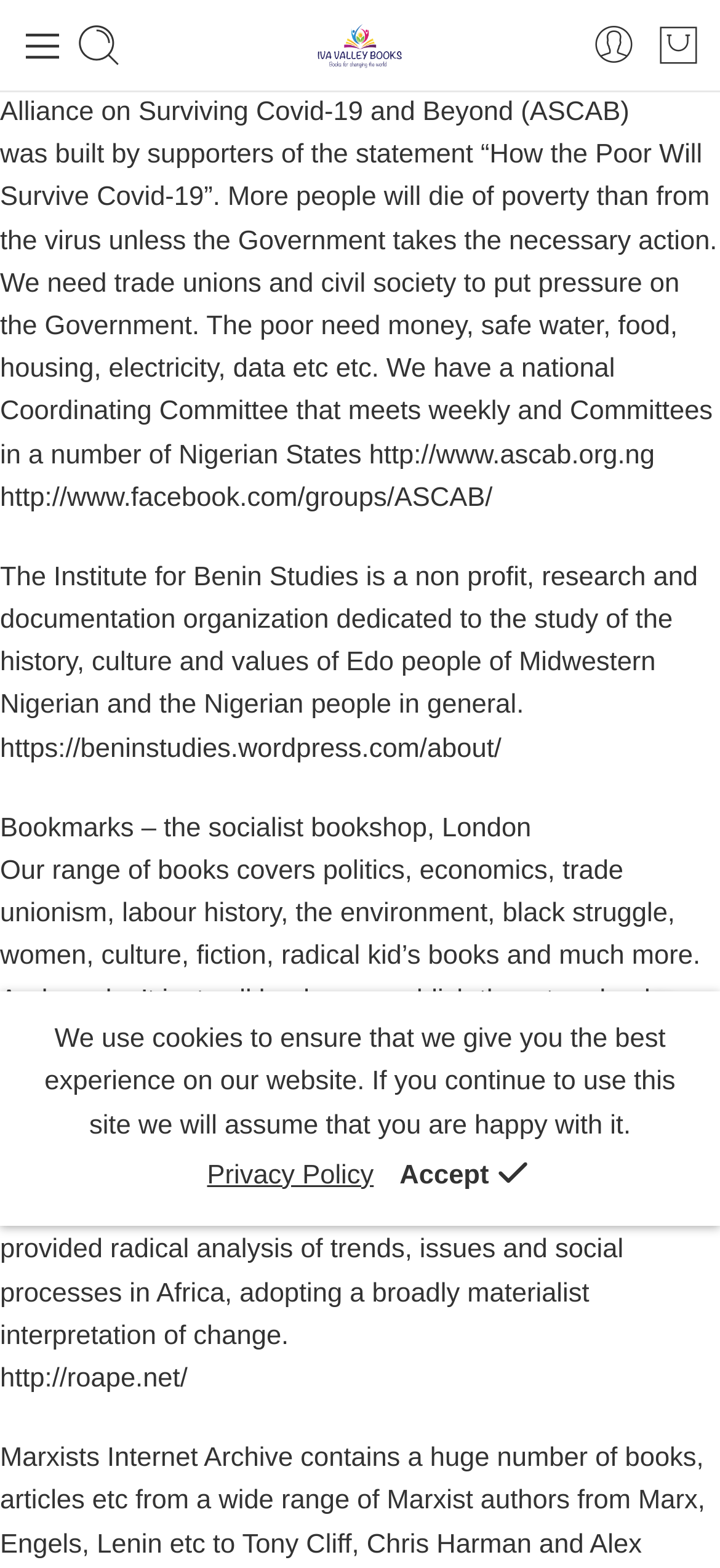Utilize the information from the image to answer the question in detail:
What type of books does Bookmarks – the socialist bookshop, London sell?

The type of books sold by Bookmarks – the socialist bookshop, London can be found in the static text element that describes the bookshop. It states that their range of books covers 'politics, economics, trade unionism, labour history, the environment, black struggle, women, culture, fiction, radical kid’s books and much more'.